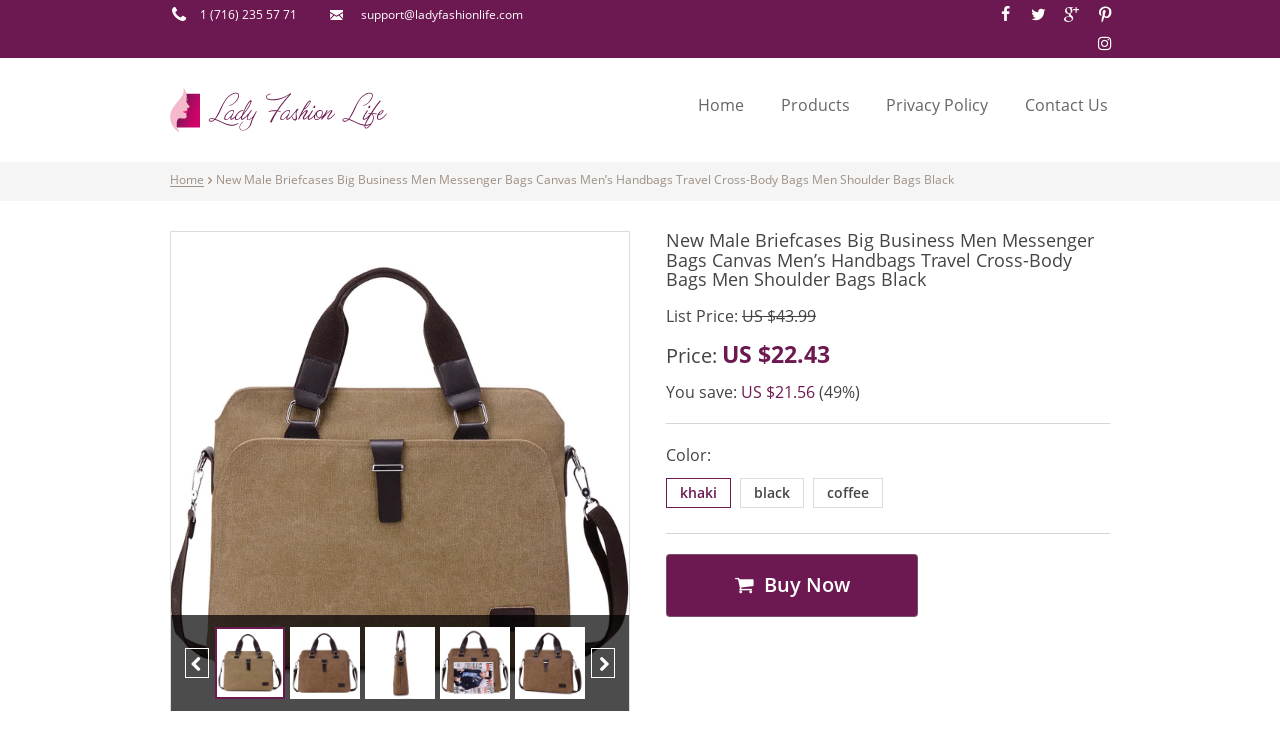Provide the bounding box coordinates for the area that should be clicked to complete the instruction: "Click the support email link".

[0.282, 0.008, 0.409, 0.031]